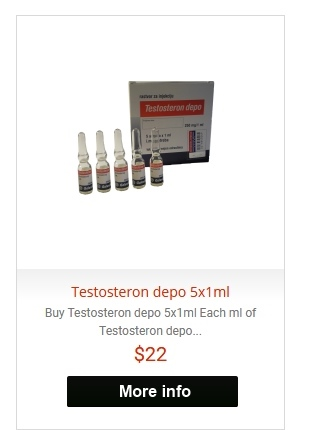Describe all the important aspects and features visible in the image.

This image features a product display for "Testosteron depo 5x1ml," which includes five small vials of the injectable steroid. The packaging is prominently labeled with the name "Testosteron depo," indicating it contains testosterone. The product is priced at $22 and features a brief description stating, "Buy Testosteron depo 5x1ml Each ml of Testosteron depo..." Below the description, there is a button labeled "More info," suggesting that additional details about the product can be accessed. The composition emphasizes both the quantity and the effectiveness of the steroid, aiming to attract potential buyers interested in androgenic benefits.